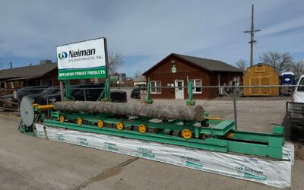Present an elaborate depiction of the scene captured in the image.

The image showcases prominent machinery used in the lumber industry, featuring a log processing system situated outdoors. A large, horizontal log rests on a green processing bed, which is equipped with yellow rollers to facilitate movement. The background includes a sign with the name "Neiman," indicating the presence of Neiman Enterprises, which is associated with Spearfish Forest Products. This facility appears to be robustly constructed, with notable buildings made of wood and a clear sky above, suggesting an operational lumber yard. The setup reflects the company's involvement in timber processing, essential for the overall forest products industry.